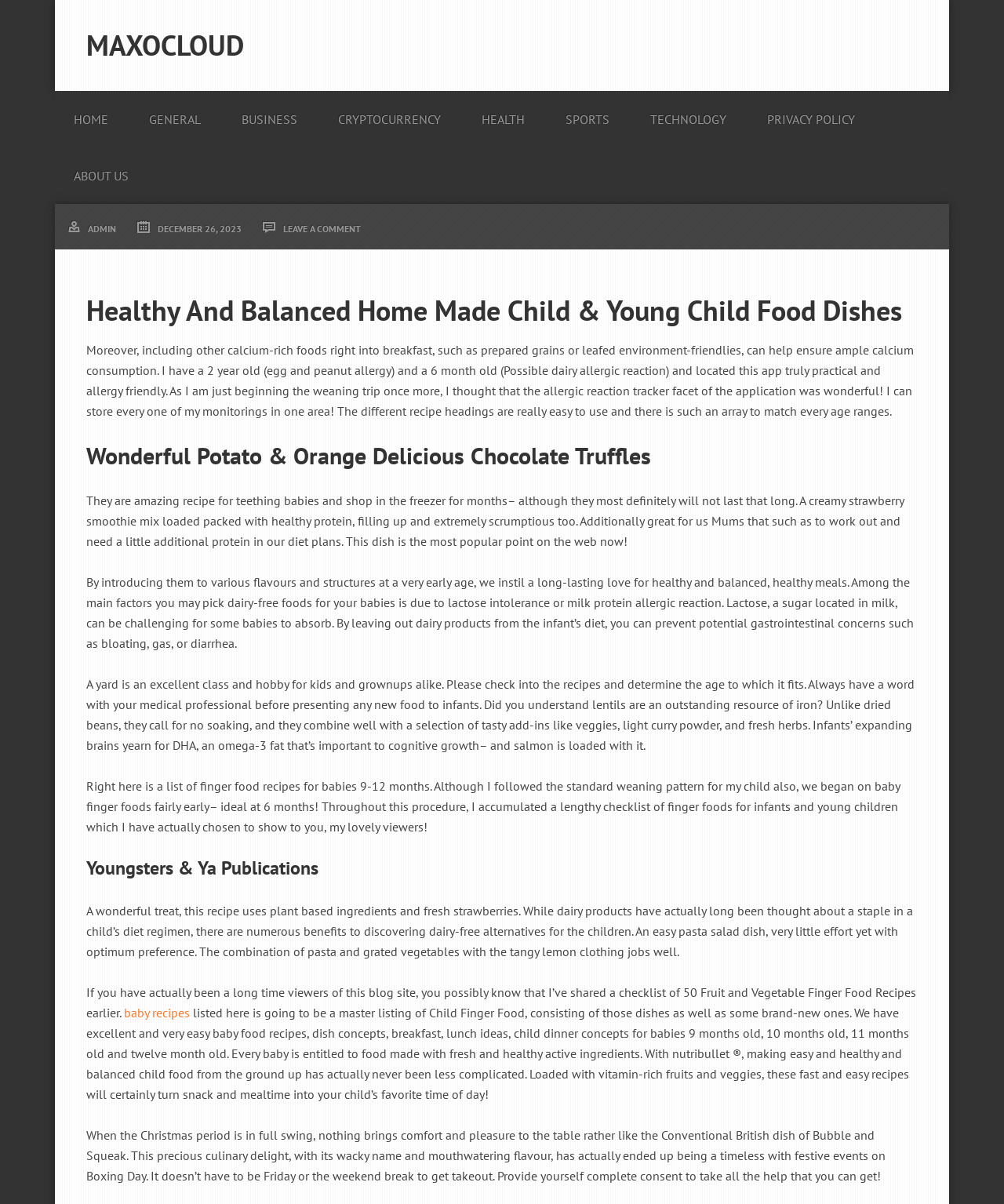Identify the bounding box coordinates necessary to click and complete the given instruction: "Click on the 'HOME' link".

[0.055, 0.068, 0.127, 0.122]